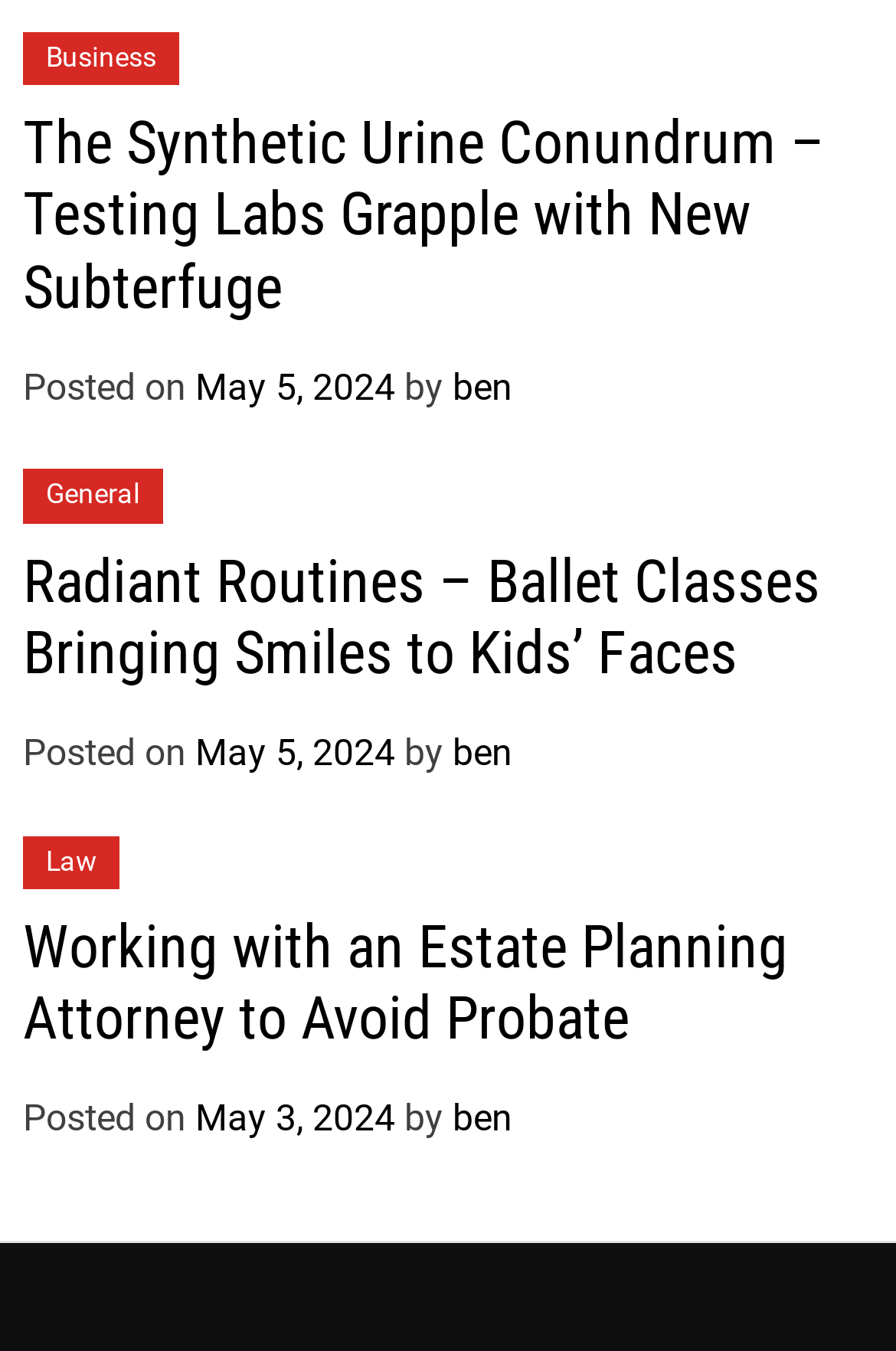Based on the element description: "May 3, 2024May 7, 2024", identify the bounding box coordinates for this UI element. The coordinates must be four float numbers between 0 and 1, listed as [left, top, right, bottom].

[0.218, 0.811, 0.441, 0.844]